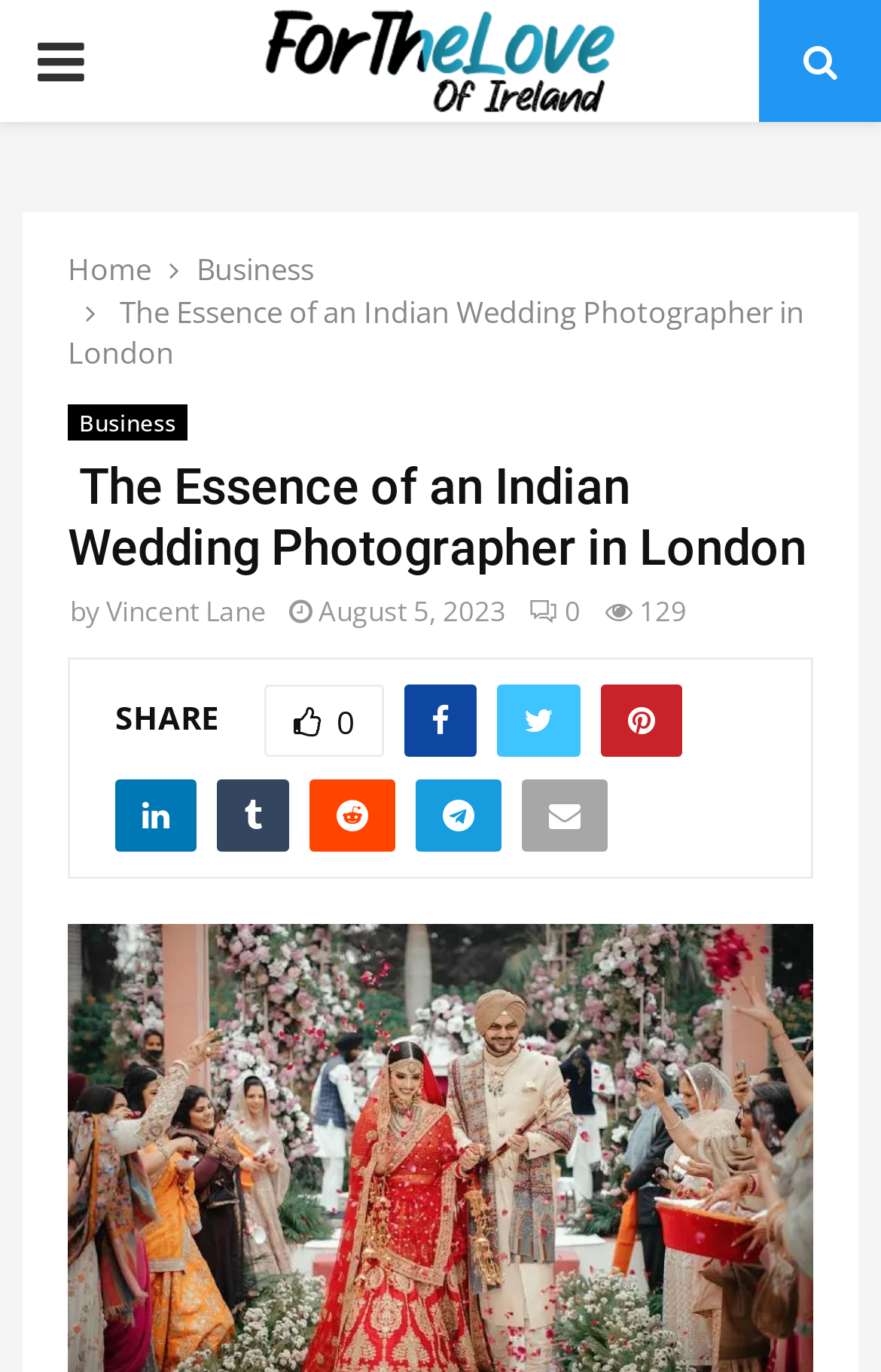Respond concisely with one word or phrase to the following query:
How many shares does the article have?

129